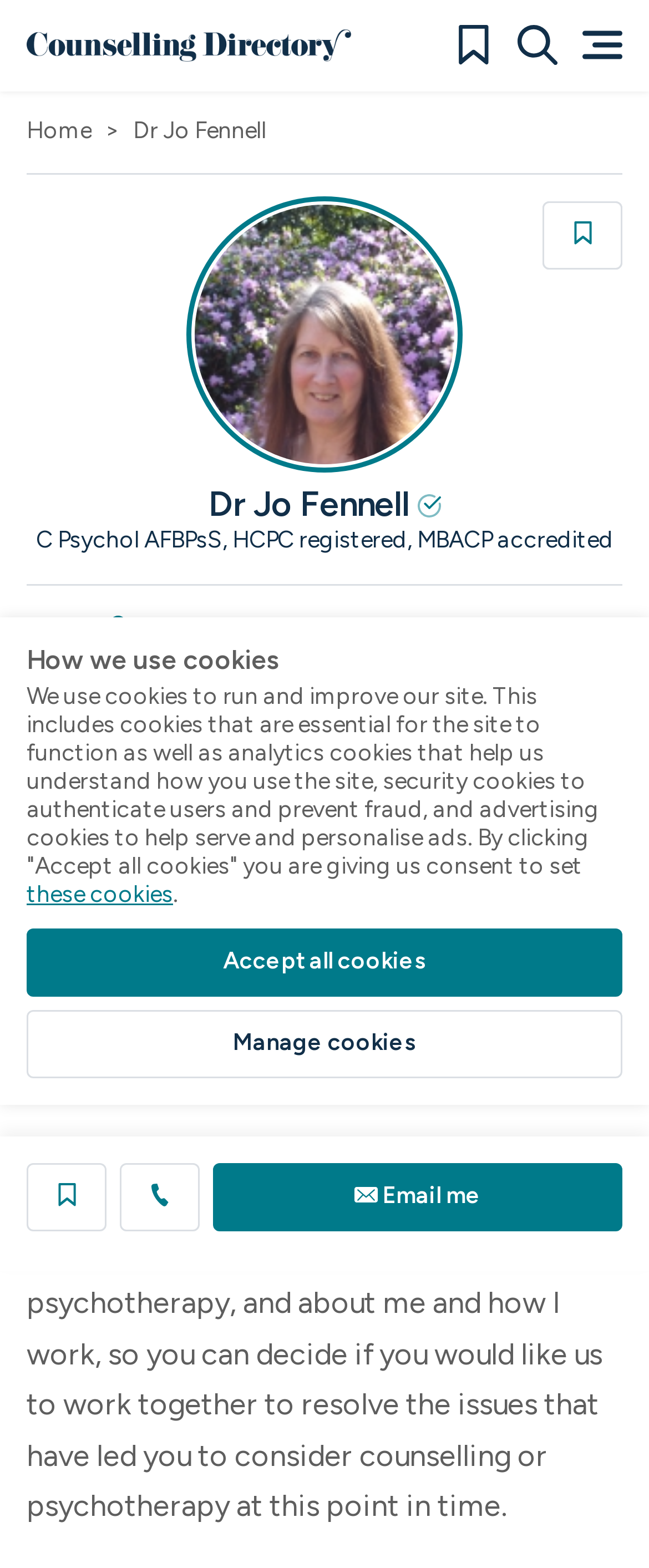What is the counsellor's name?
Use the image to answer the question with a single word or phrase.

Dr Jo Fennell